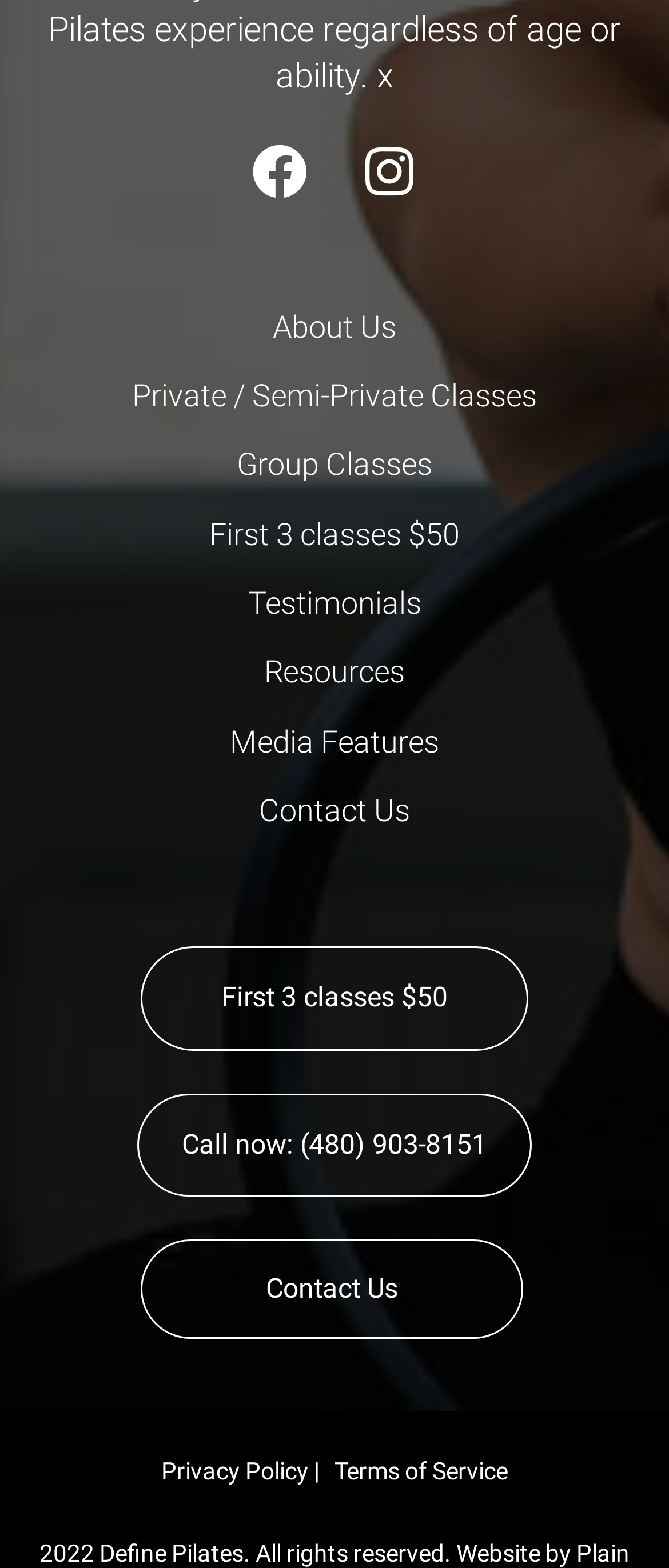Could you provide the bounding box coordinates for the portion of the screen to click to complete this instruction: "Read the Privacy Policy"?

[0.241, 0.923, 0.477, 0.954]